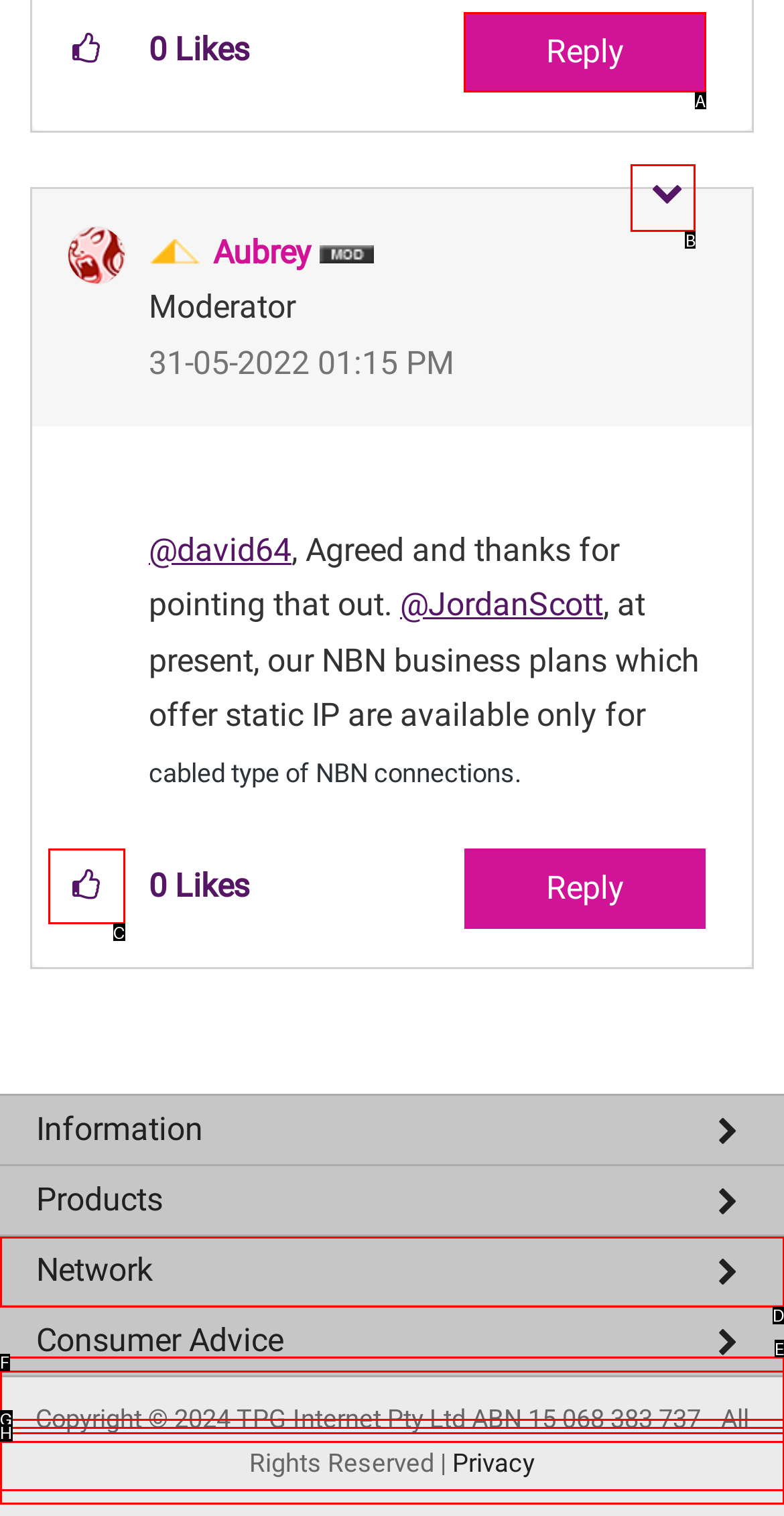Select the appropriate HTML element to click on to finish the task: Reply to the post..
Answer with the letter corresponding to the selected option.

A